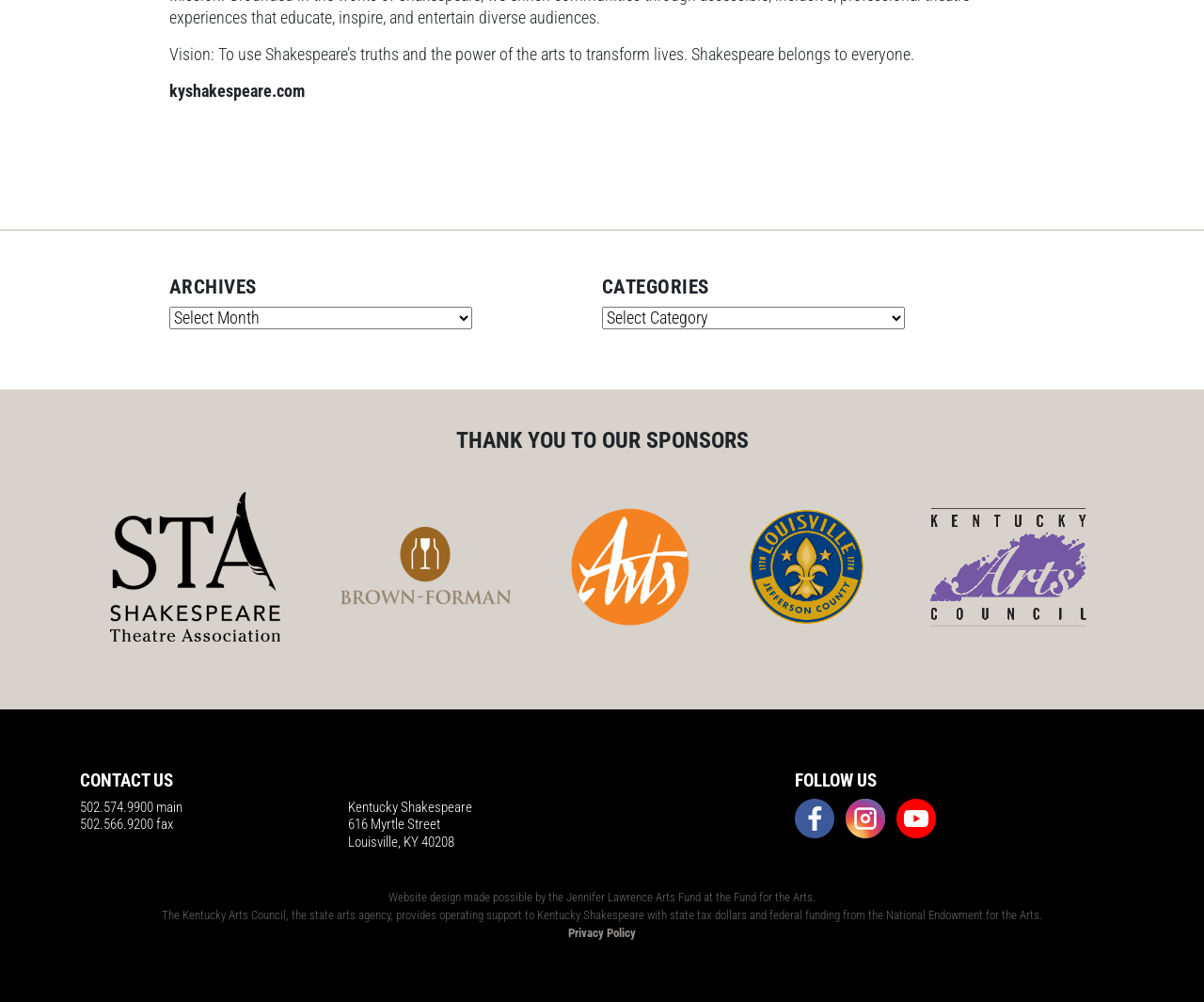Provide a short answer using a single word or phrase for the following question: 
How can someone contact Kentucky Shakespeare?

Phone or fax